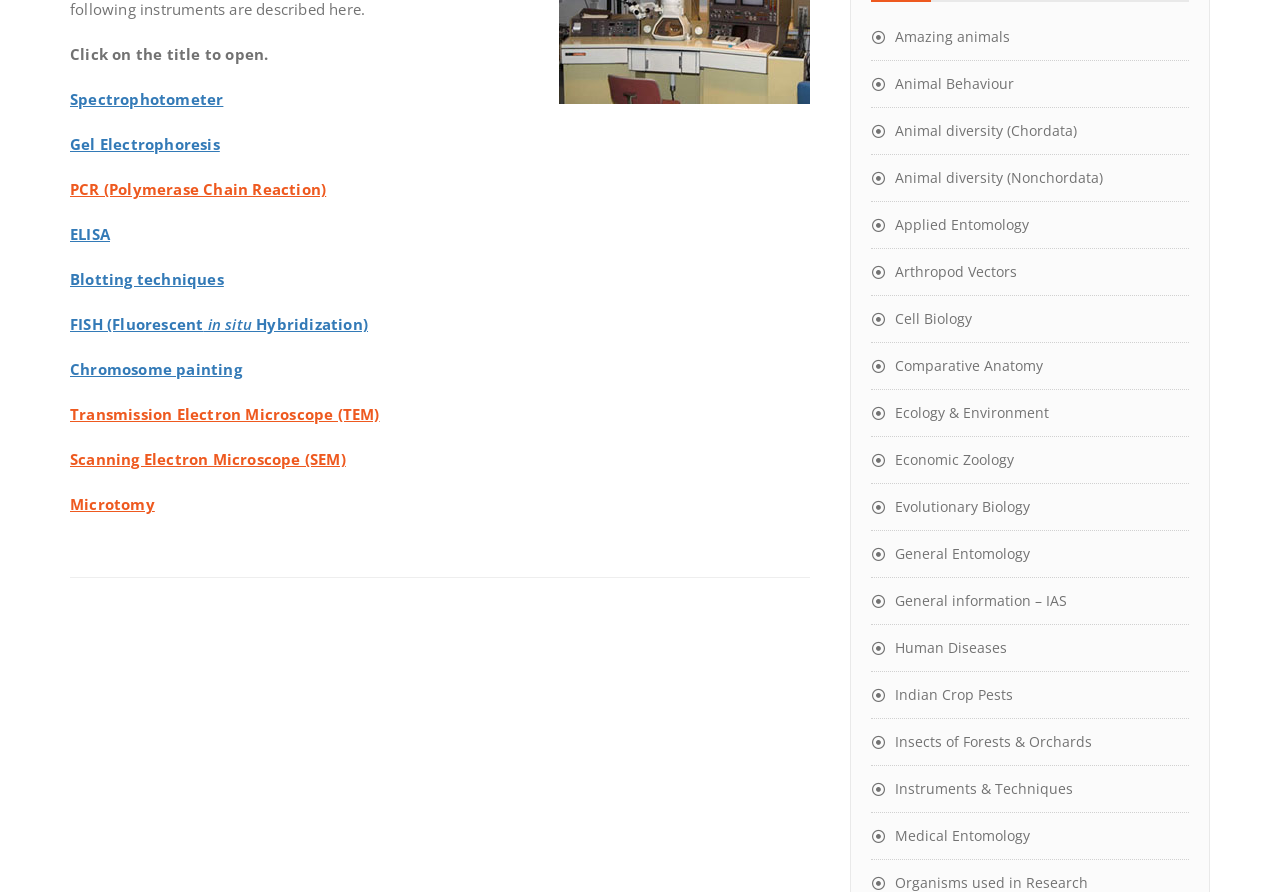Identify the bounding box coordinates for the UI element described as follows: "Get in touch". Ensure the coordinates are four float numbers between 0 and 1, formatted as [left, top, right, bottom].

None